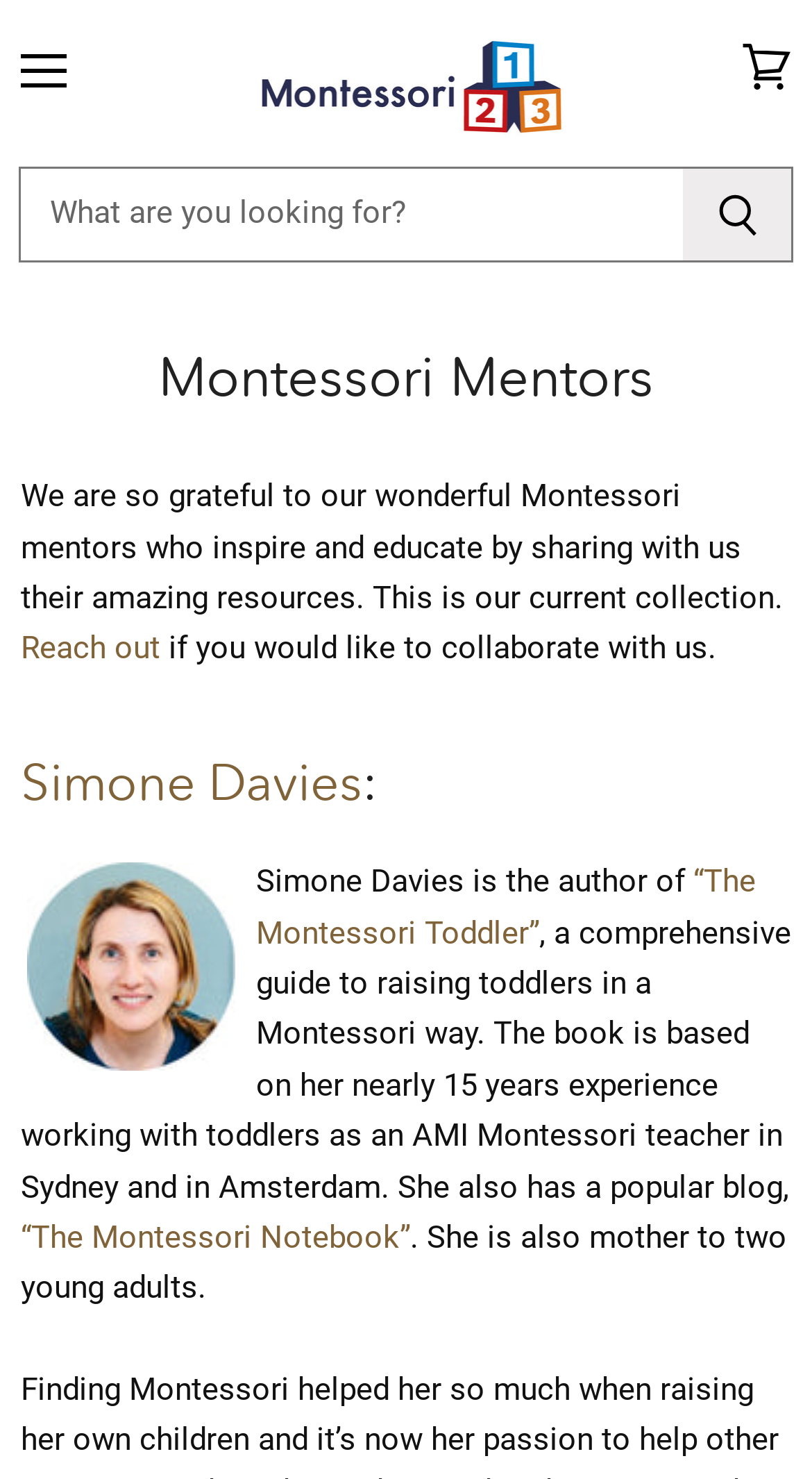Locate the bounding box coordinates of the area you need to click to fulfill this instruction: 'Search for a product'. The coordinates must be in the form of four float numbers ranging from 0 to 1: [left, top, right, bottom].

[0.023, 0.113, 0.977, 0.177]